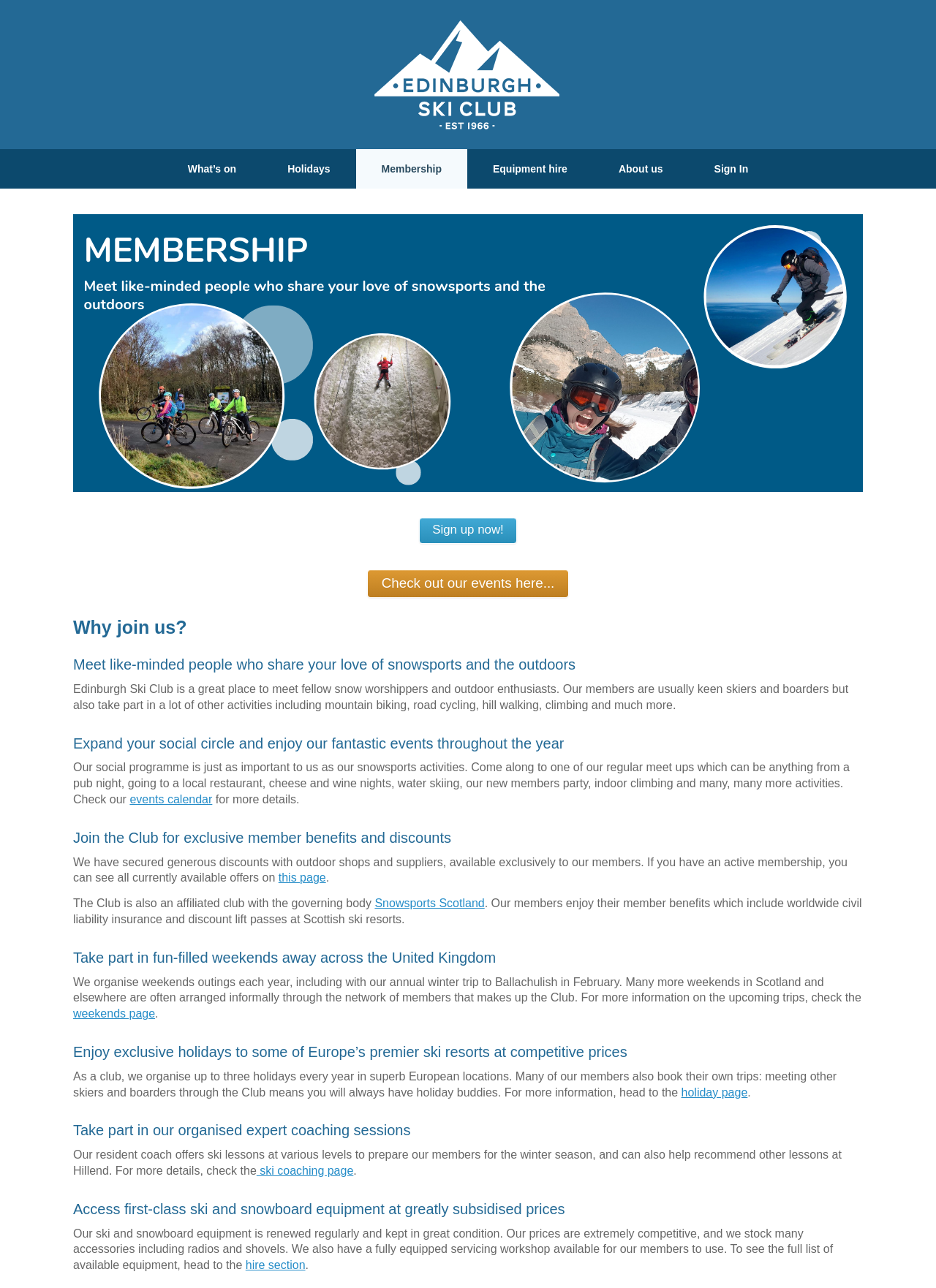Utilize the details in the image to give a detailed response to the question: What is the name of the ski club?

The name of the ski club can be found in the logo at the top of the webpage, which is an image with the text 'Edinburgh Ski Club'.